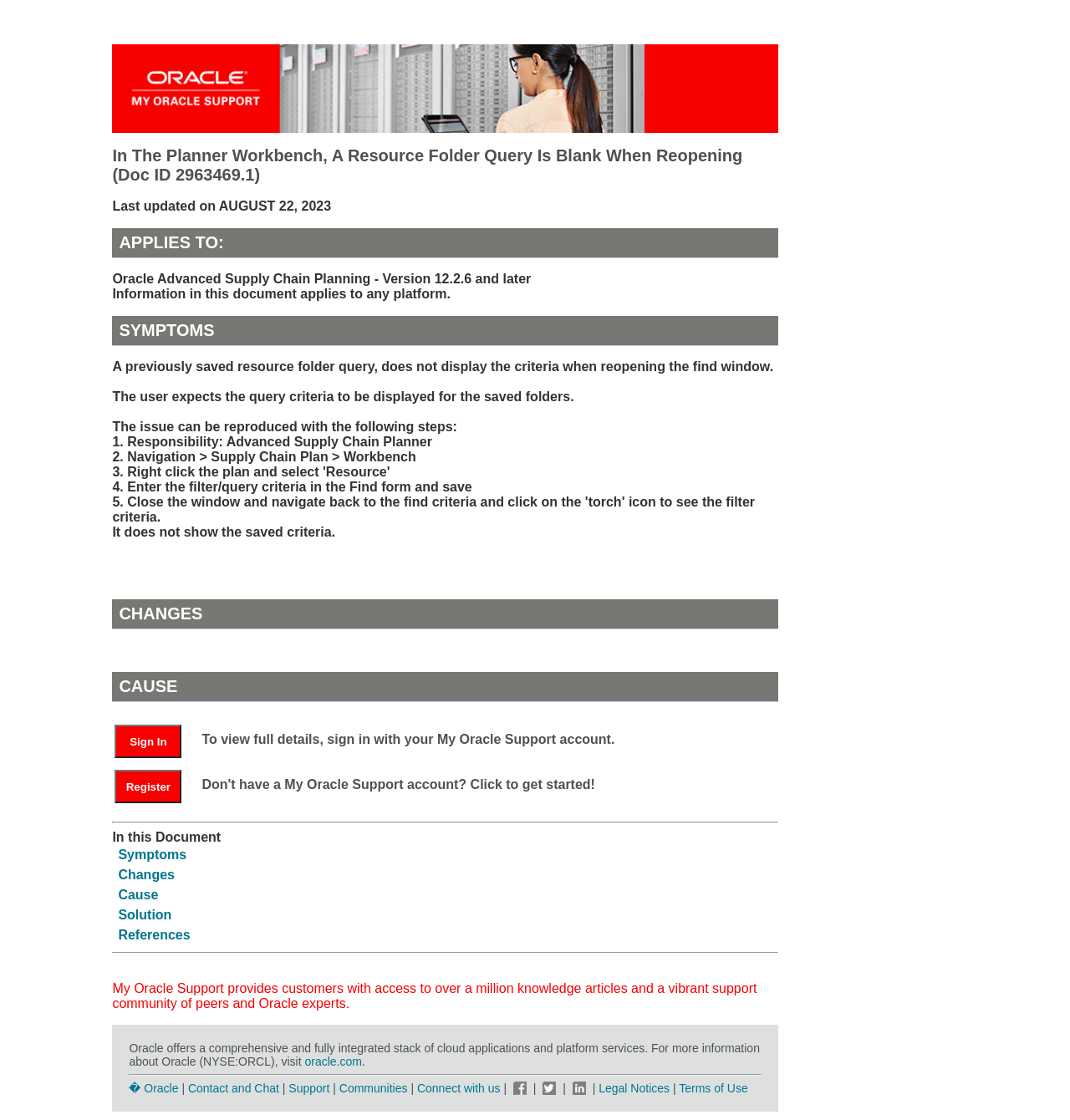Calculate the bounding box coordinates of the UI element given the description: "Career at MHO-Co".

None